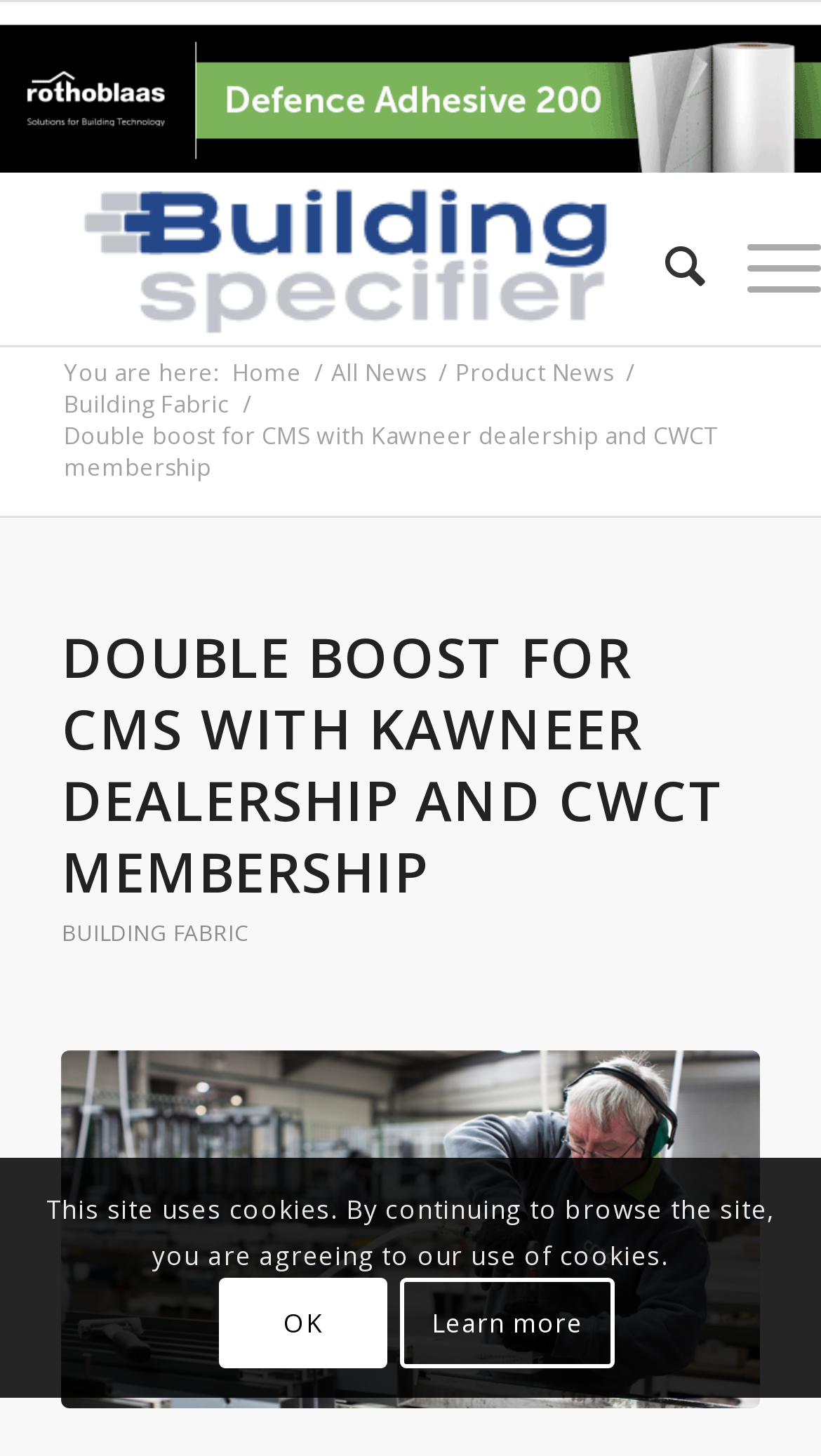Please provide a comprehensive response to the question below by analyzing the image: 
What is the category of the article?

I determined the category of the article by looking at the link element with the text 'Building Fabric' which is located near the title of the article, indicating that it is the category of the article.